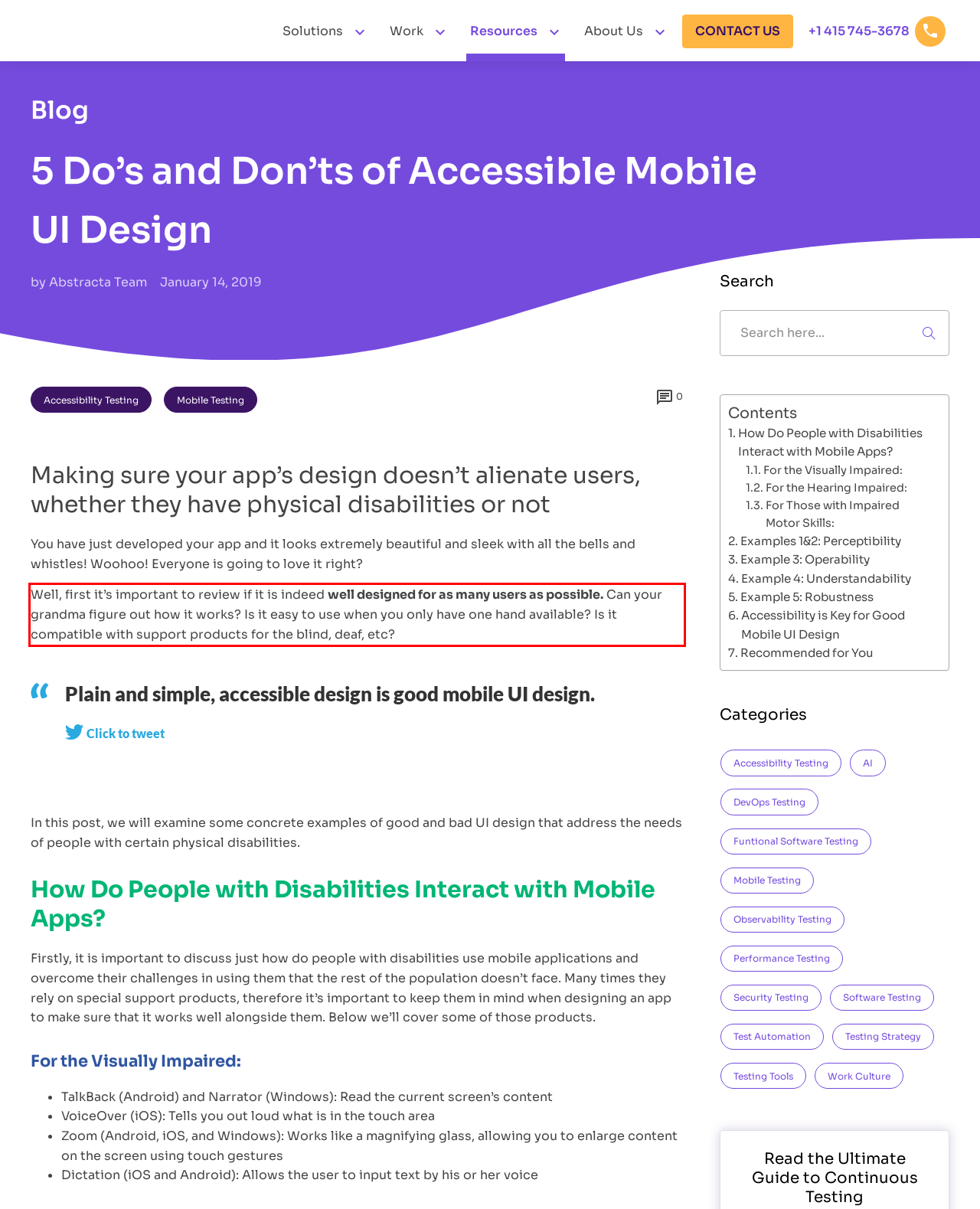Within the screenshot of the webpage, locate the red bounding box and use OCR to identify and provide the text content inside it.

Well, first it’s important to review if it is indeed well designed for as many users as possible. Can your grandma figure out how it works? Is it easy to use when you only have one hand available? Is it compatible with support products for the blind, deaf, etc?